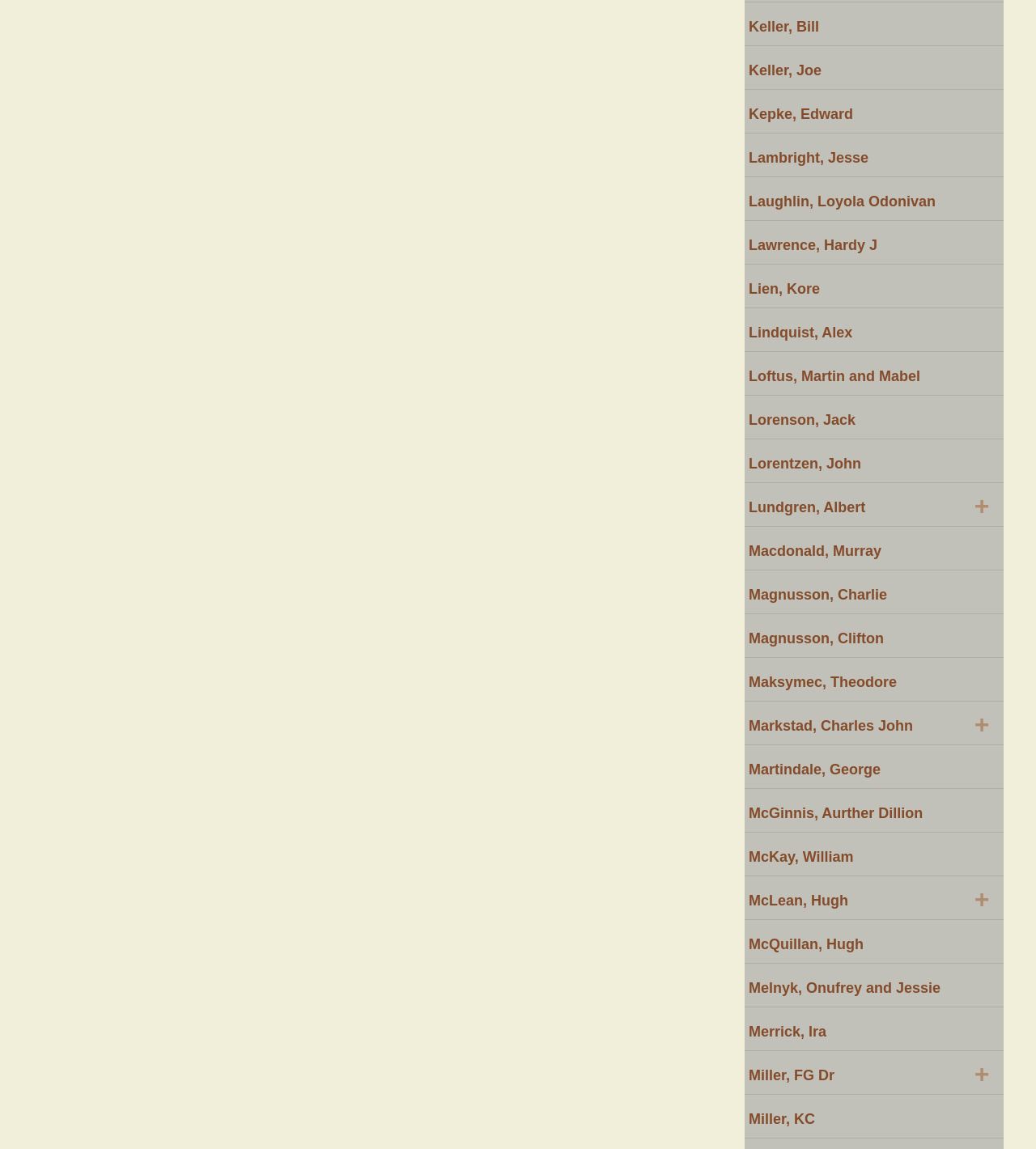Locate the bounding box coordinates of the area that needs to be clicked to fulfill the following instruction: "Learn about Lawrence, Hardy J". The coordinates should be in the format of four float numbers between 0 and 1, namely [left, top, right, bottom].

[0.719, 0.192, 0.969, 0.23]